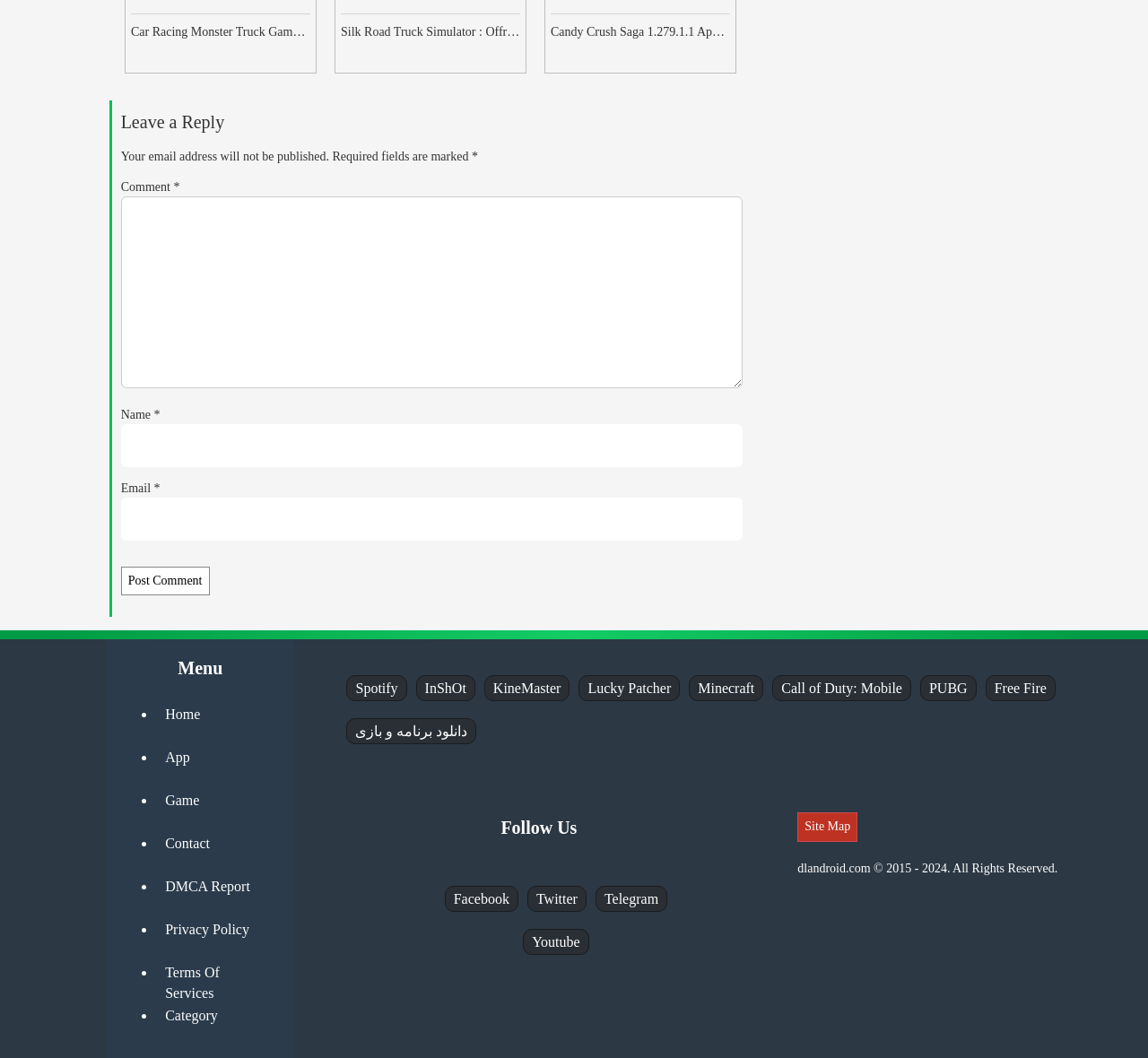Find the bounding box coordinates of the area that needs to be clicked in order to achieve the following instruction: "Follow us on Facebook". The coordinates should be specified as four float numbers between 0 and 1, i.e., [left, top, right, bottom].

[0.387, 0.837, 0.452, 0.862]